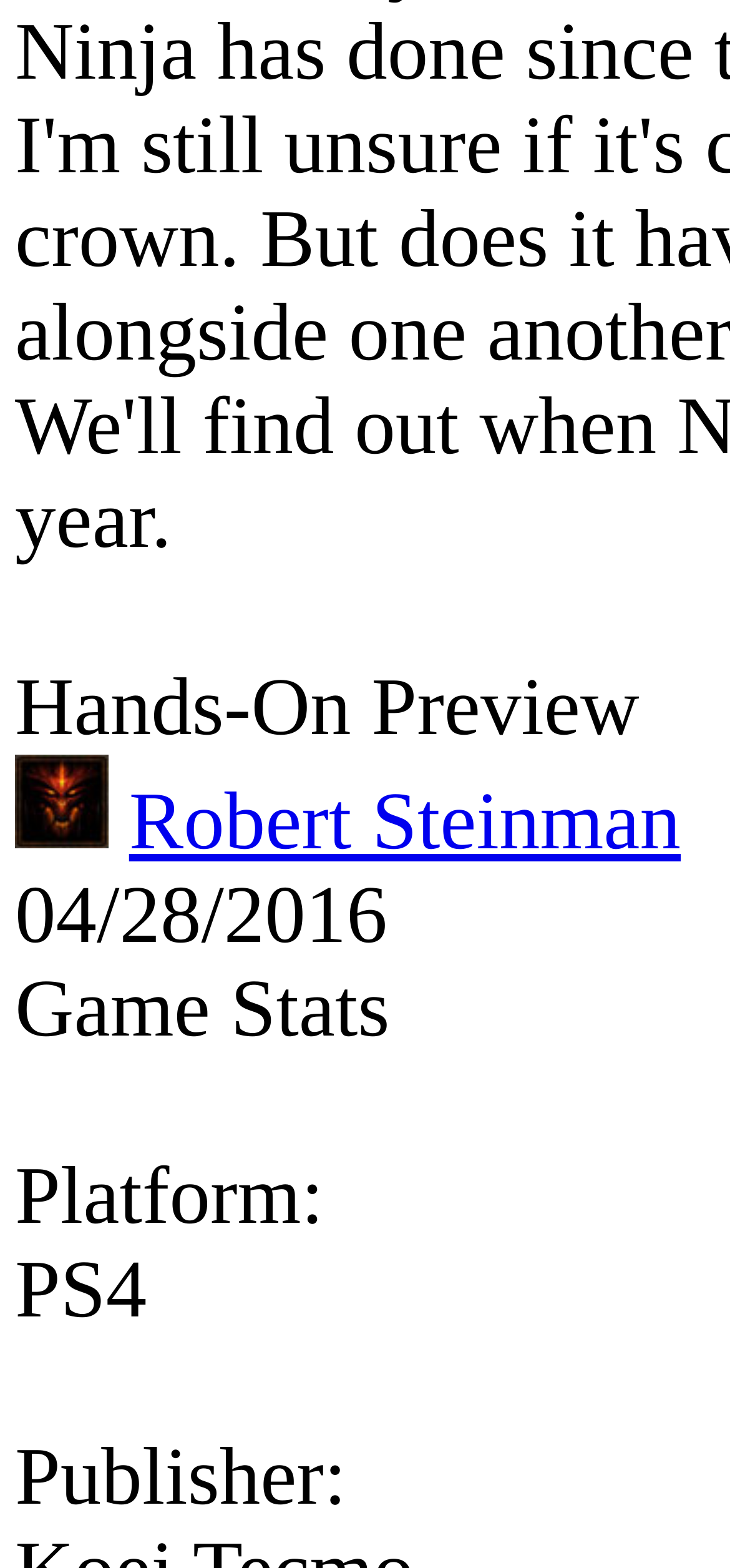Answer the question with a single word or phrase: 
What type of content is being previewed?

Game